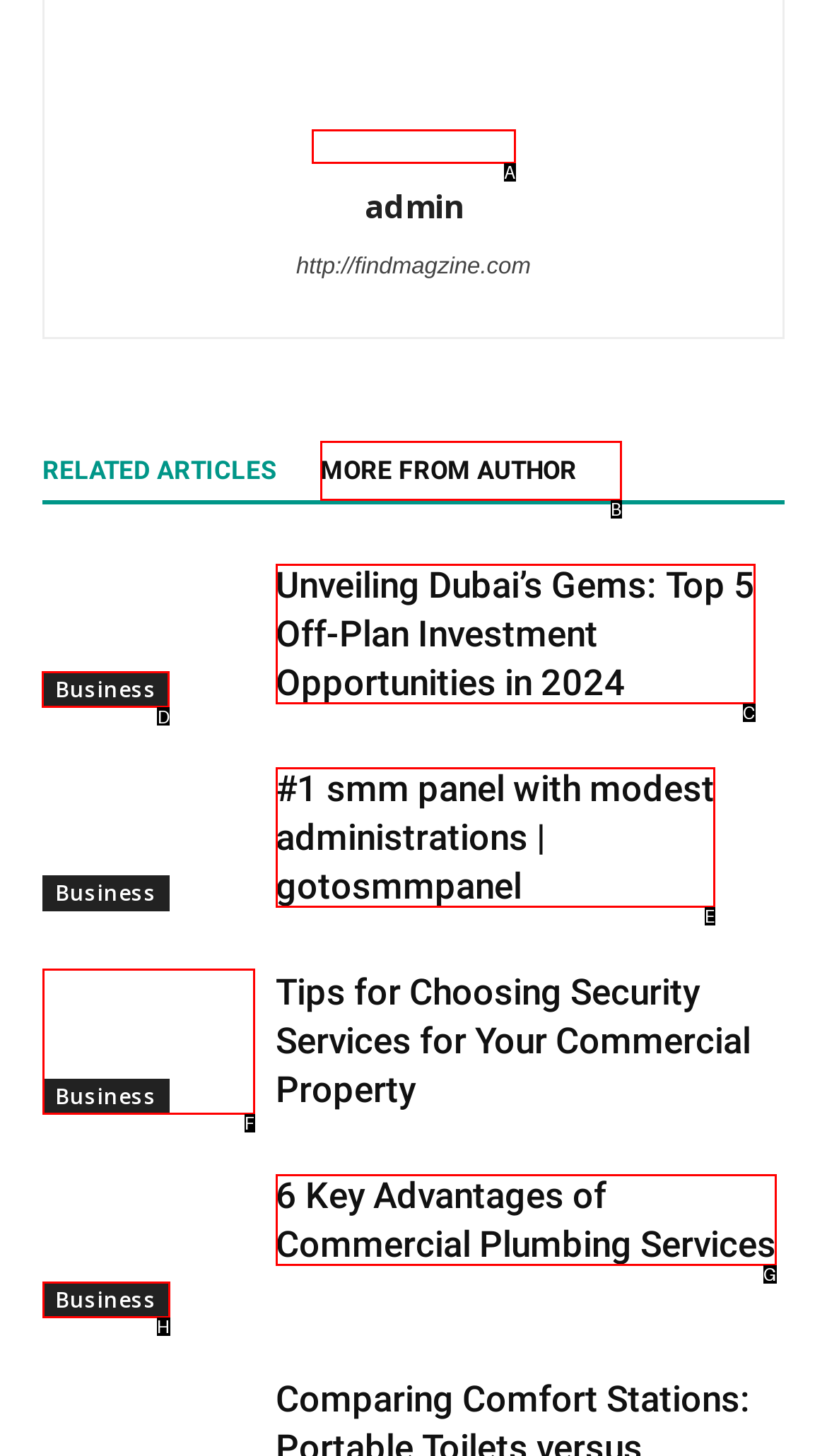Specify which HTML element I should click to complete this instruction: Explore the 'Business' category Answer with the letter of the relevant option.

D